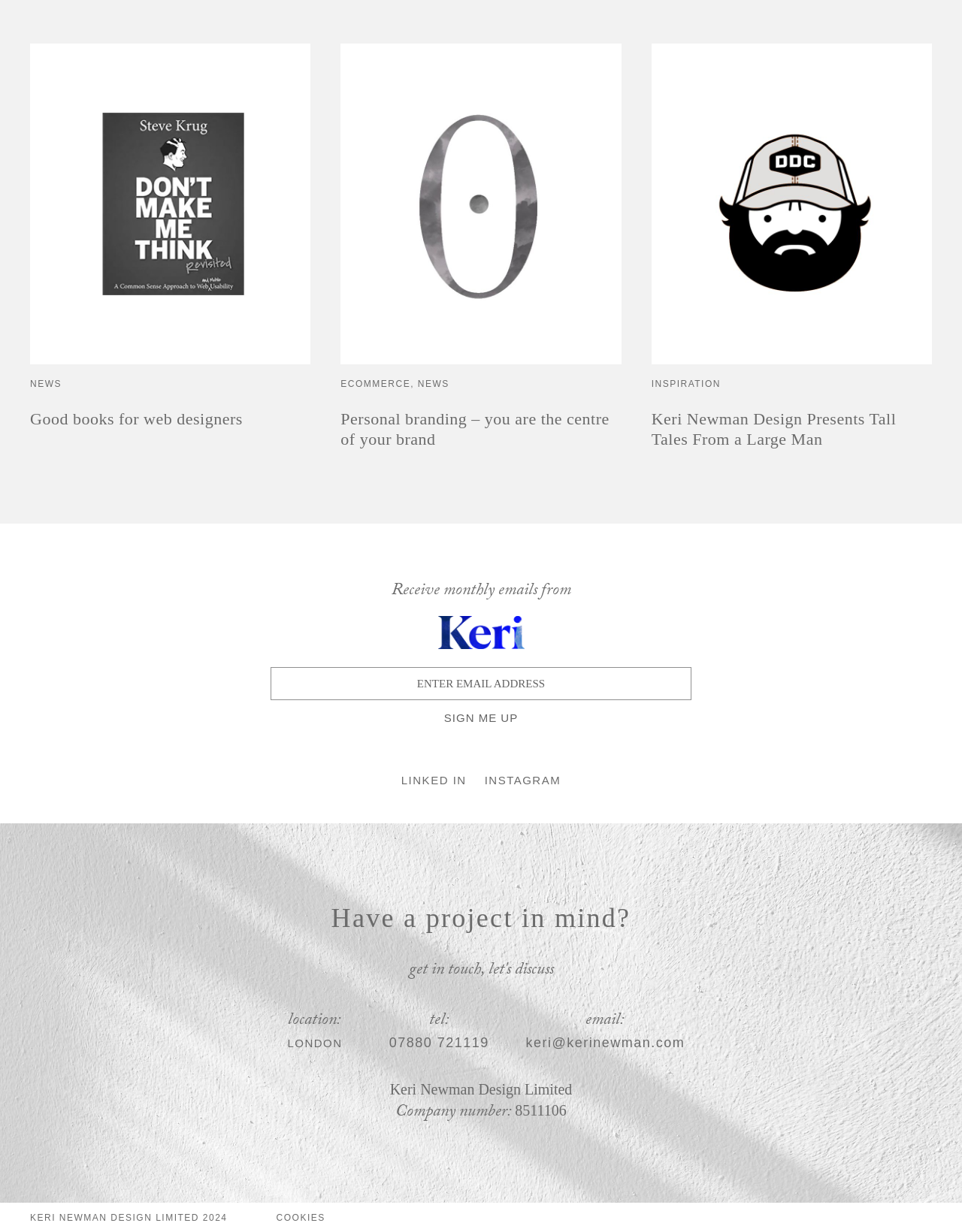Given the element description, predict the bounding box coordinates in the format (top-left x, top-left y, bottom-right x, bottom-right y). Make sure all values are between 0 and 1. Here is the element description: Linked in

[0.417, 0.628, 0.485, 0.639]